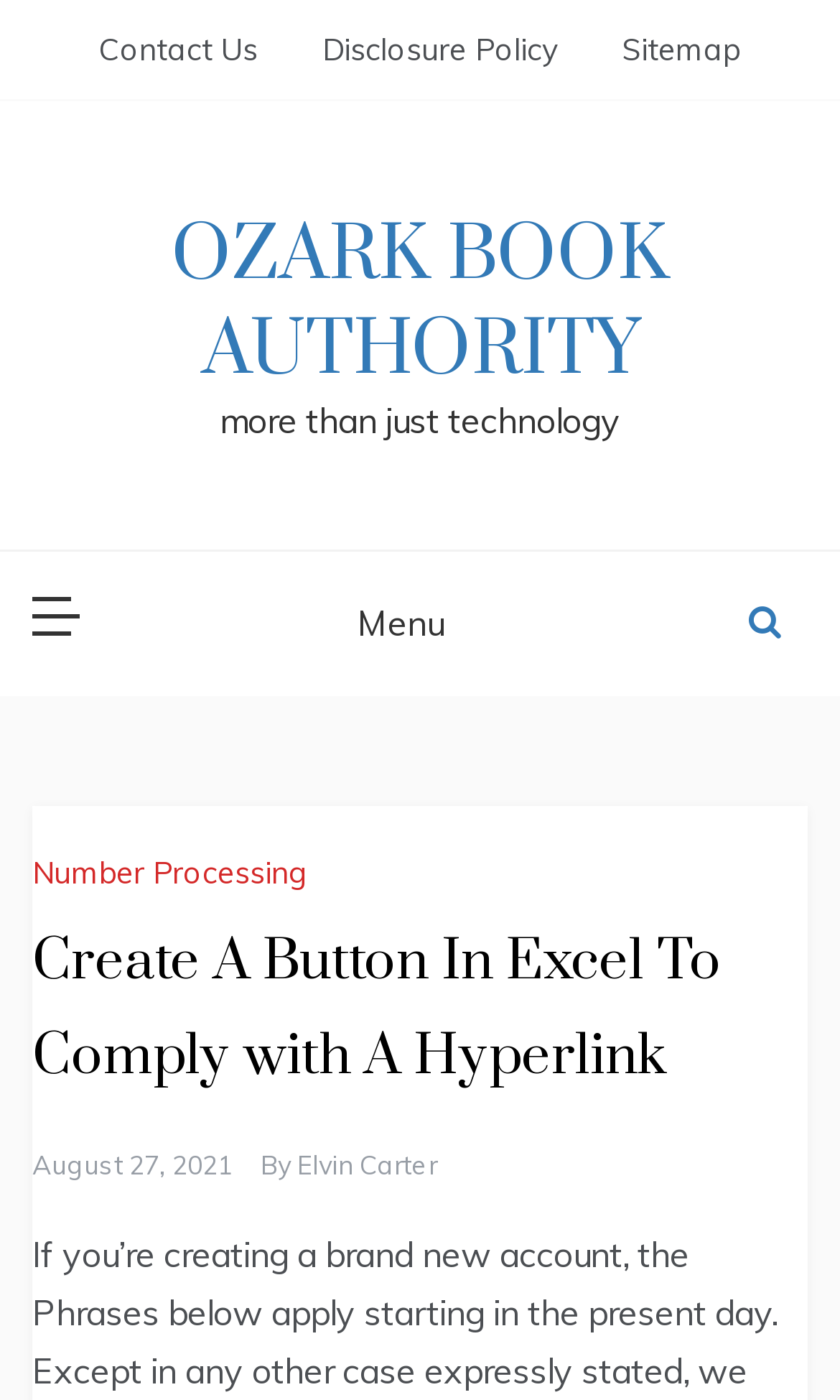What is the tagline of the website?
Look at the screenshot and provide an in-depth answer.

I found a static text element with the text 'more than just technology' which is likely to be the tagline of the website, as it is located below the website title.